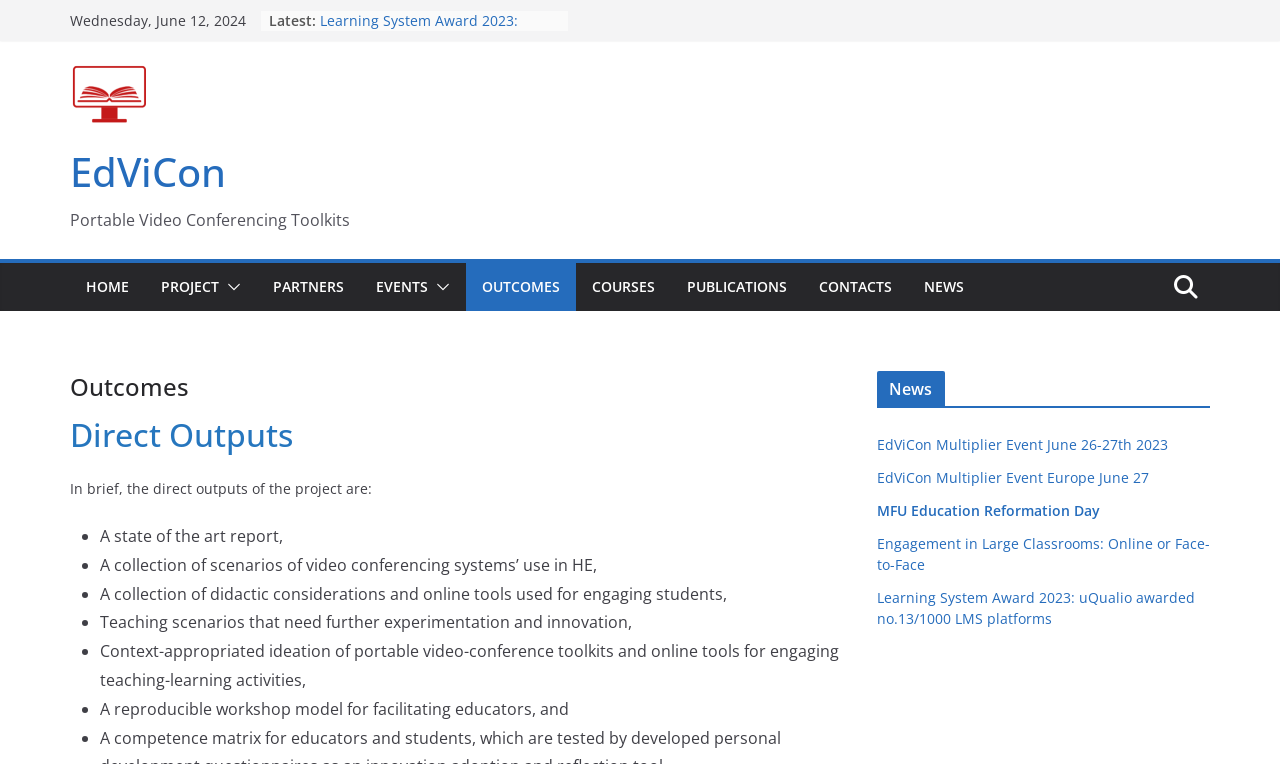Give the bounding box coordinates for the element described as: "parent_node: PROJECT".

[0.171, 0.357, 0.188, 0.394]